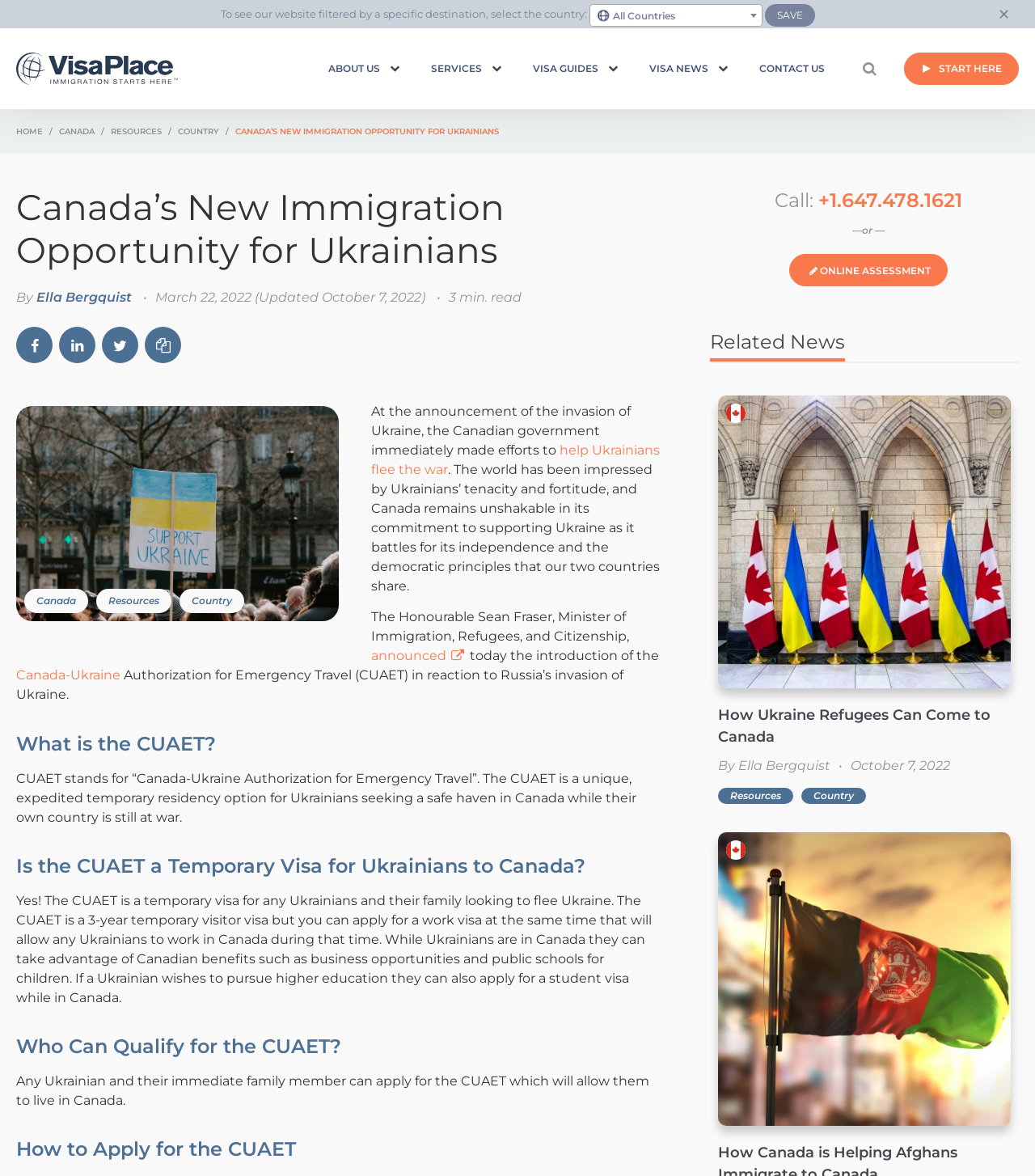Identify the bounding box coordinates of the clickable region necessary to fulfill the following instruction: "Select a country". The bounding box coordinates should be four float numbers between 0 and 1, i.e., [left, top, right, bottom].

[0.569, 0.003, 0.736, 0.022]